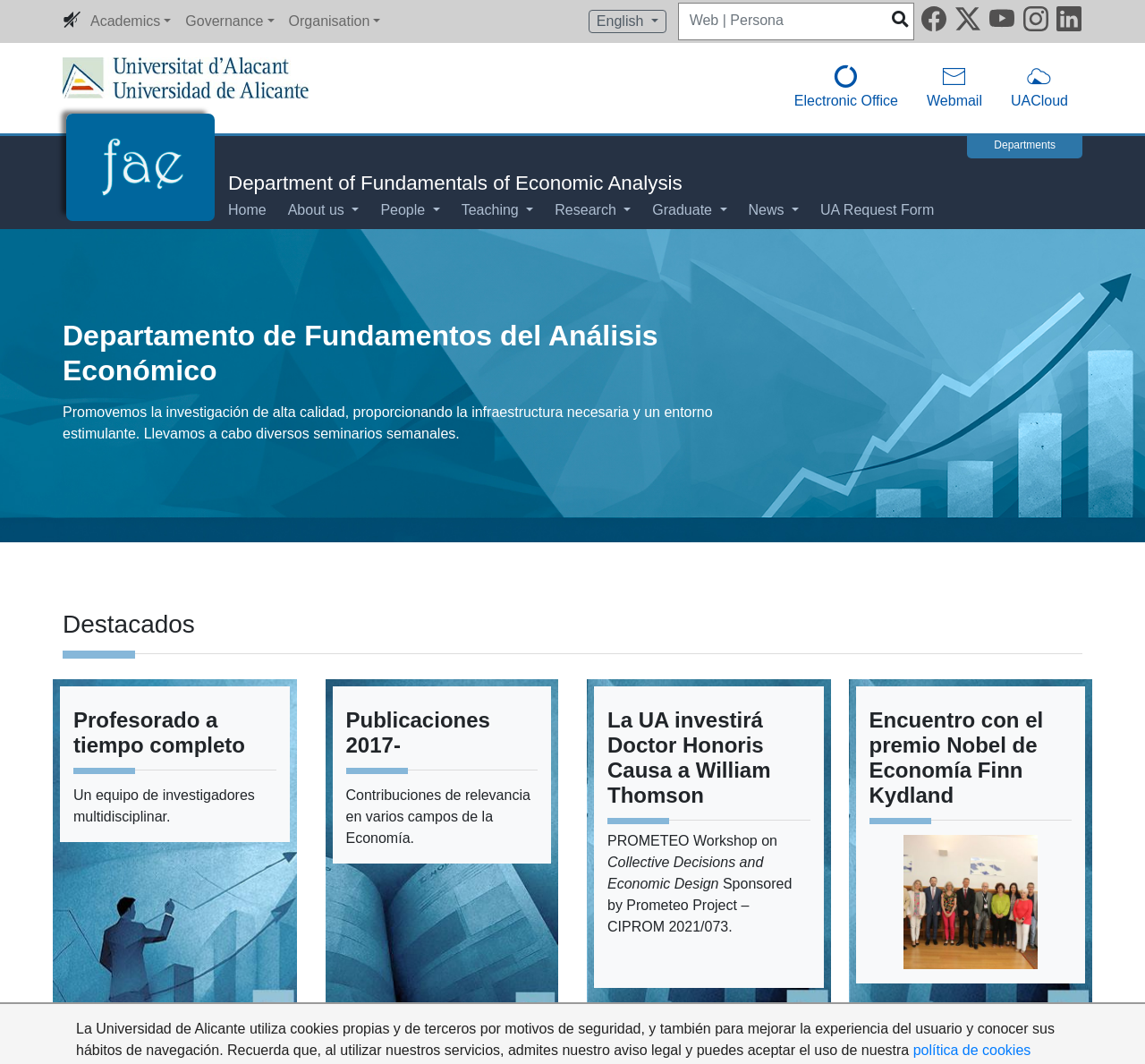What is the name of the department?
Examine the webpage screenshot and provide an in-depth answer to the question.

I found the answer by looking at the logo of the department, which is located at the top left of the webpage, and it says 'logo Department of Fundamentals of Economic Analysis'. Alternatively, I could have found the answer by looking at the heading 'Departamento de Fundamentos del Análisis Económico' which is located at the top of the webpage.